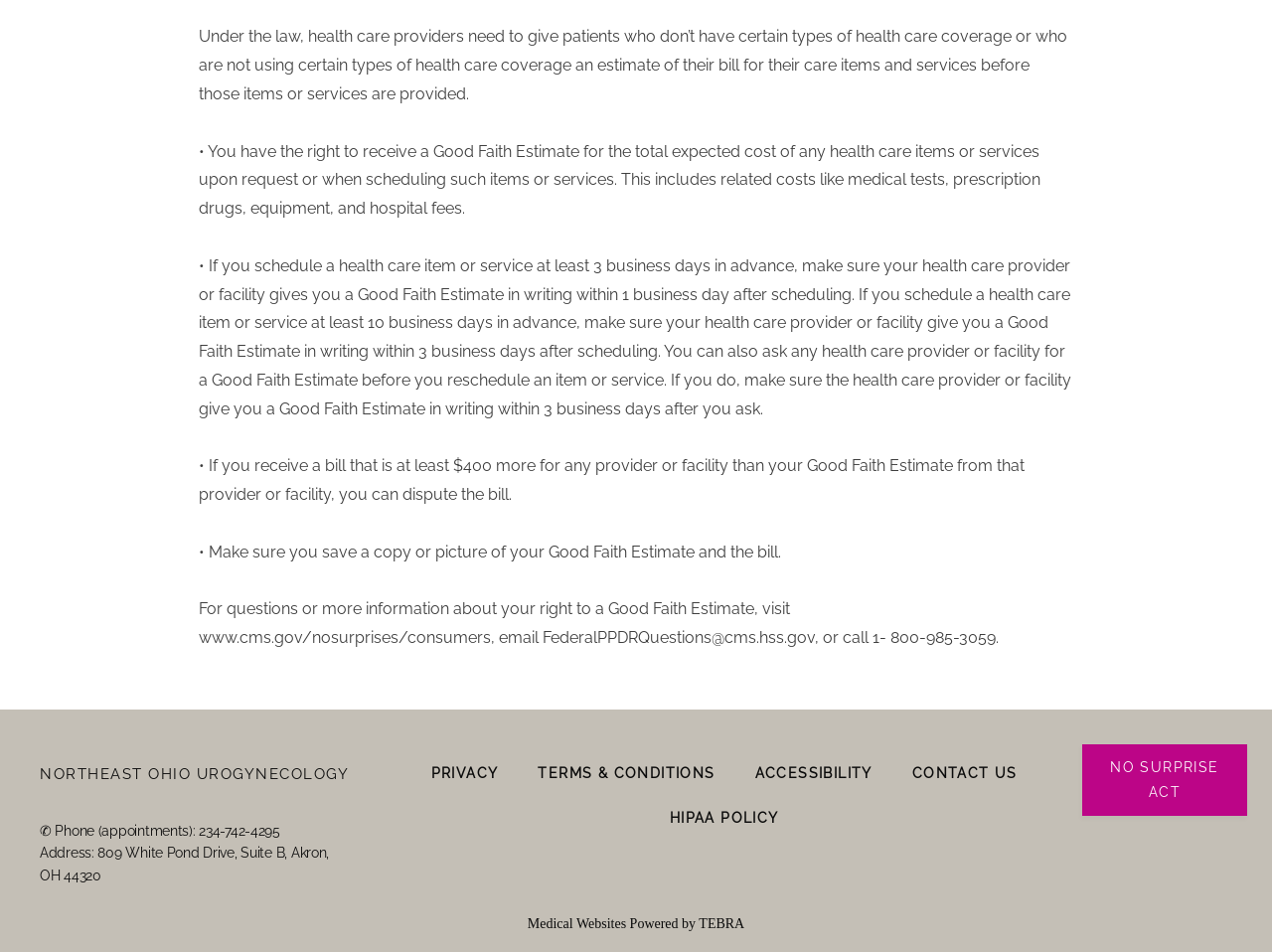Locate the bounding box of the UI element defined by this description: "Accessibility". The coordinates should be given as four float numbers between 0 and 1, formatted as [left, top, right, bottom].

[0.593, 0.804, 0.686, 0.82]